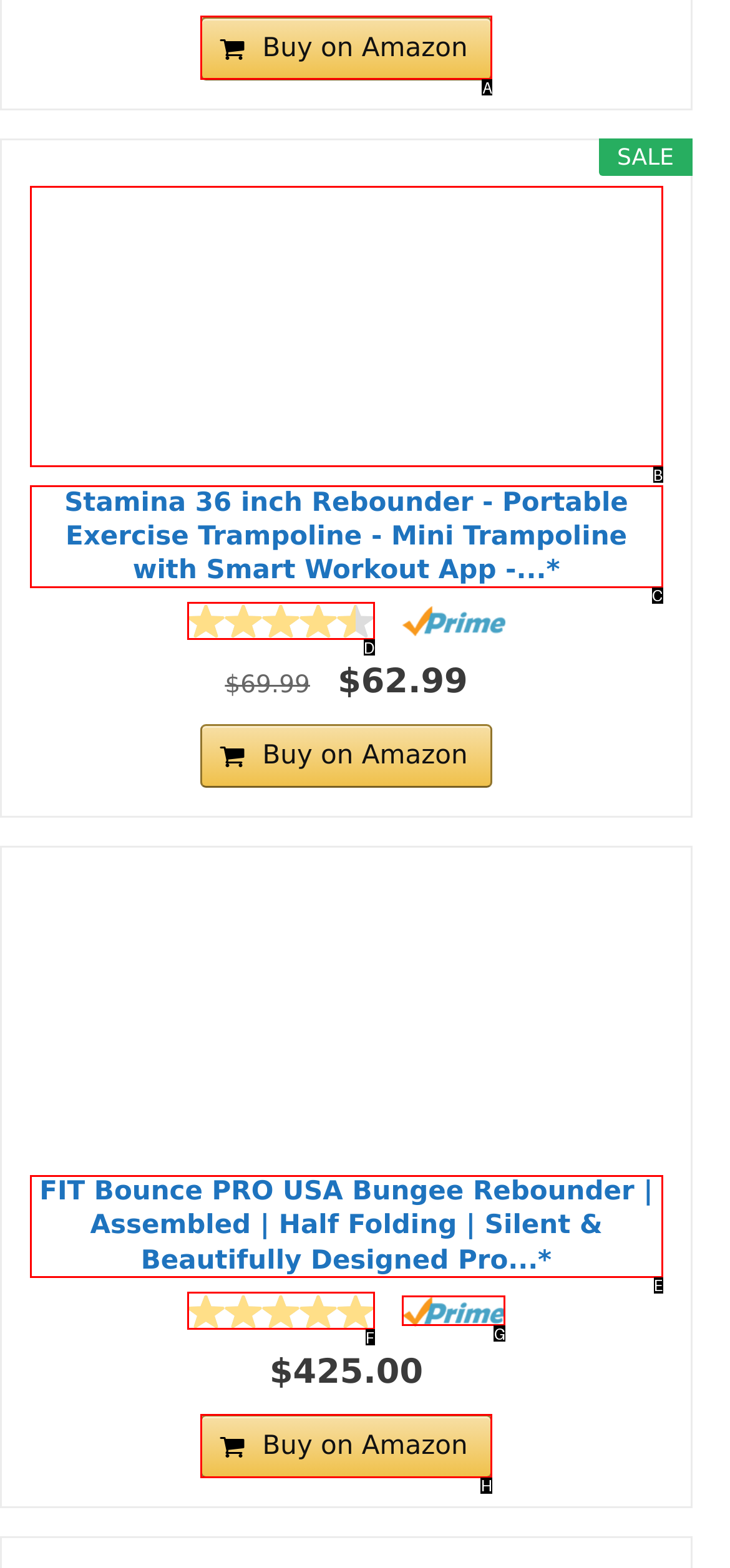Determine the appropriate lettered choice for the task: Read reviews of Stamina 36 inch Rebounder on Amazon. Reply with the correct letter.

D